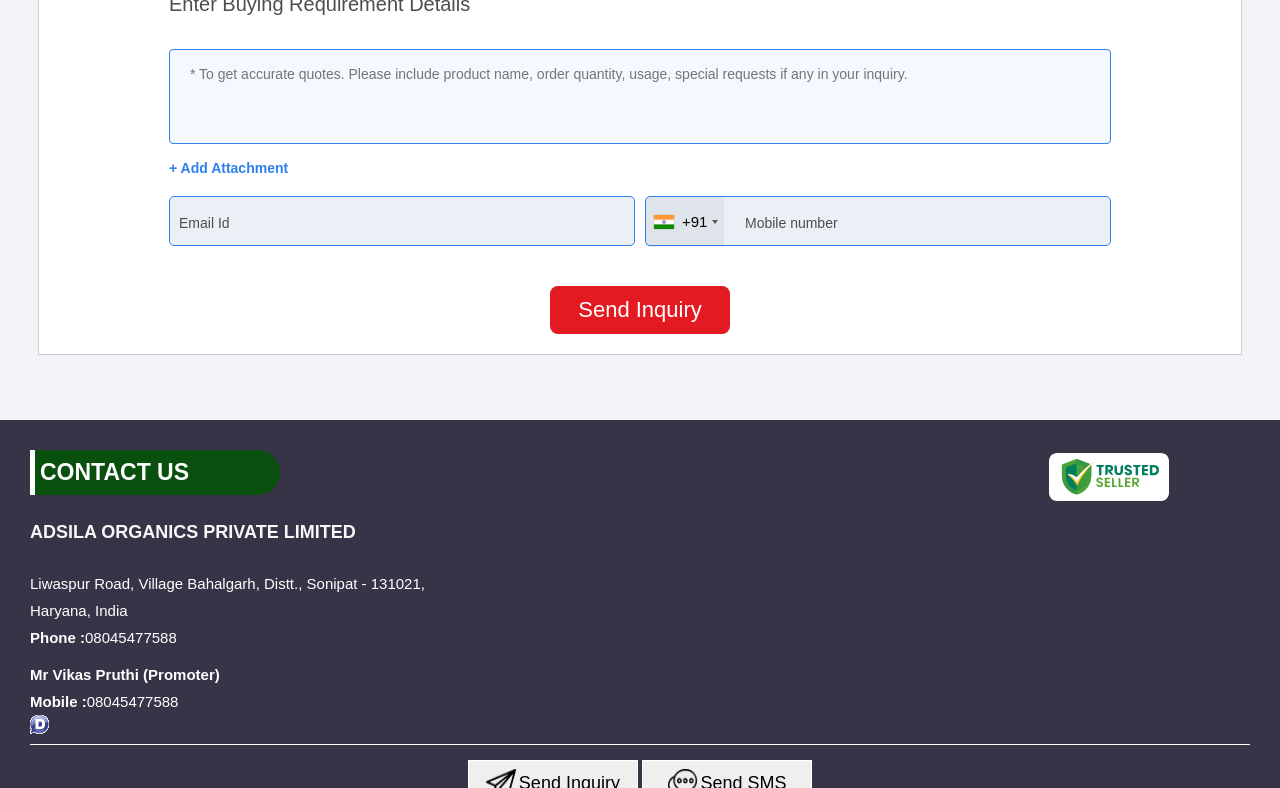Please identify the bounding box coordinates of the region to click in order to complete the task: "Enter product information". The coordinates must be four float numbers between 0 and 1, specified as [left, top, right, bottom].

[0.132, 0.062, 0.868, 0.183]